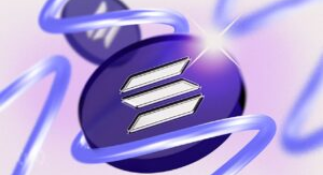Please reply with a single word or brief phrase to the question: 
What is the main subject of the article?

Ethereum vs Solana